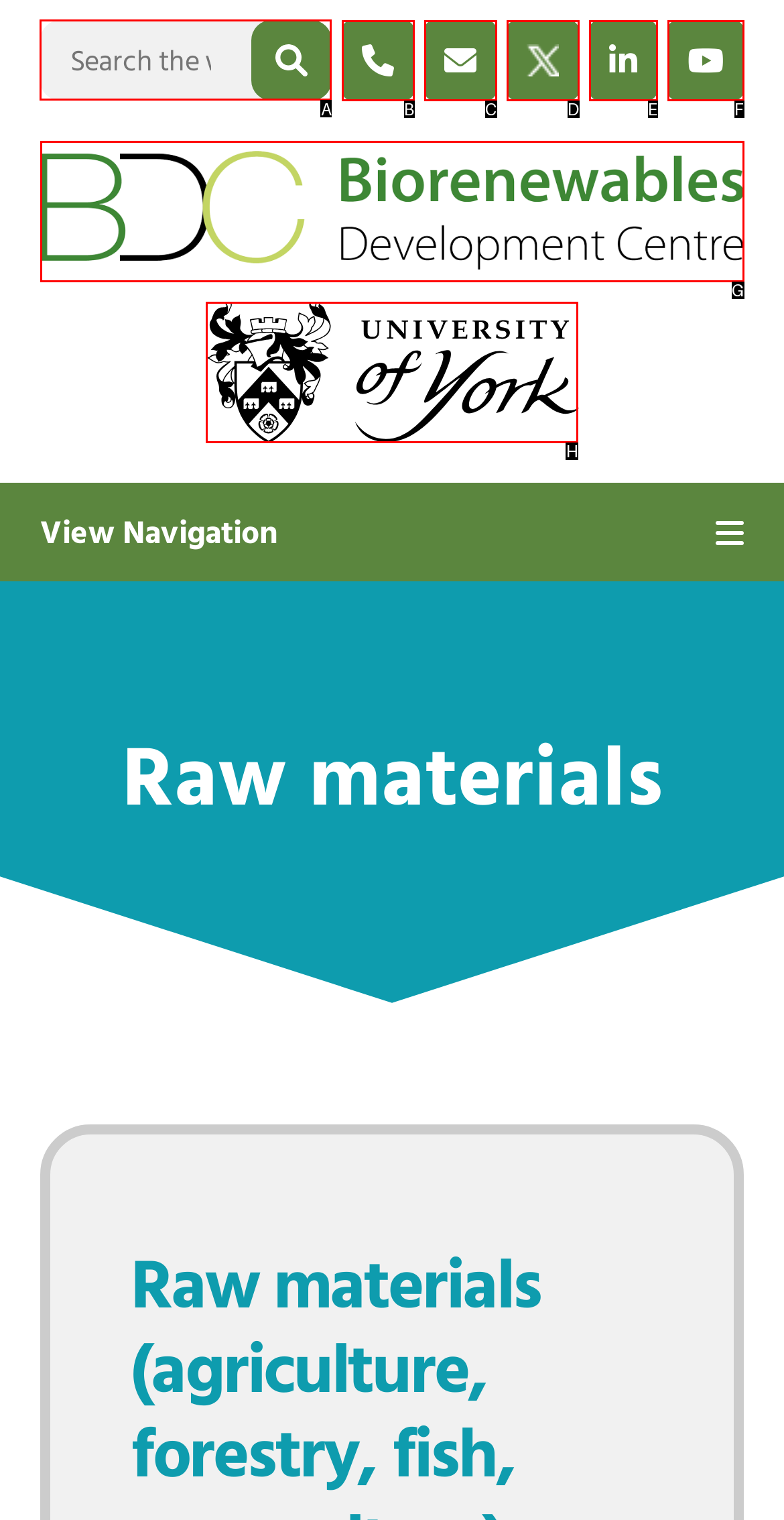Indicate which lettered UI element to click to fulfill the following task: Search the website
Provide the letter of the correct option.

A